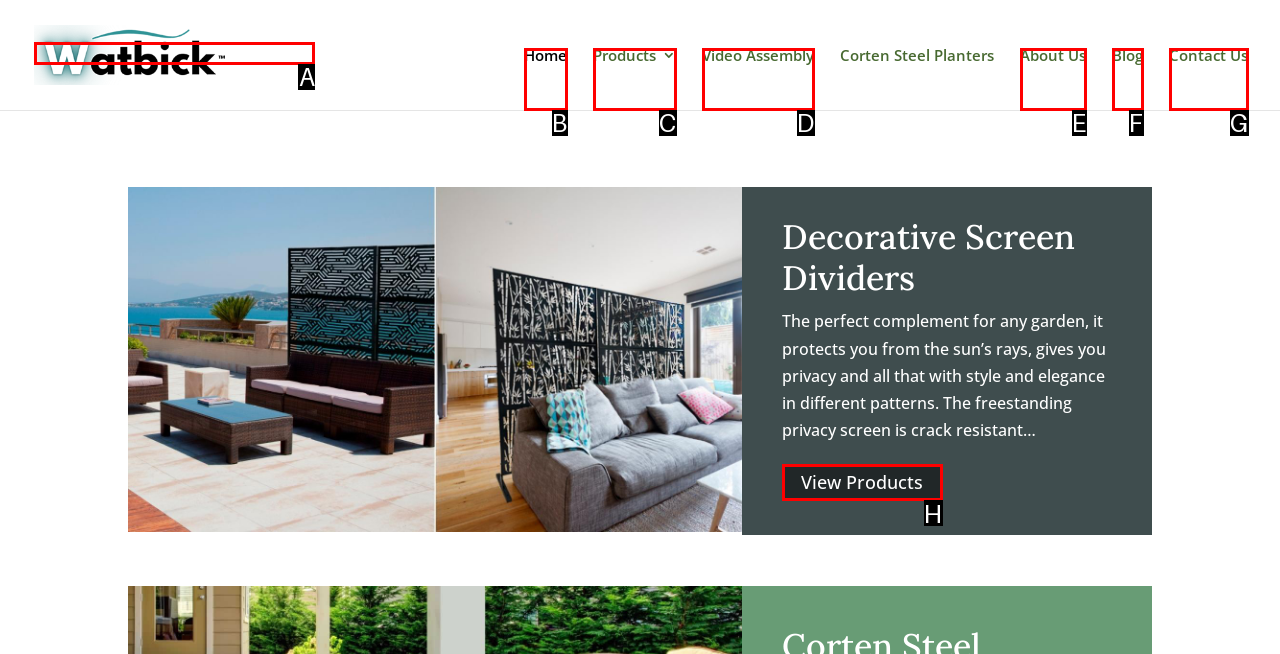Which HTML element fits the description: — Fringe Biscuit? Respond with the letter of the appropriate option directly.

None